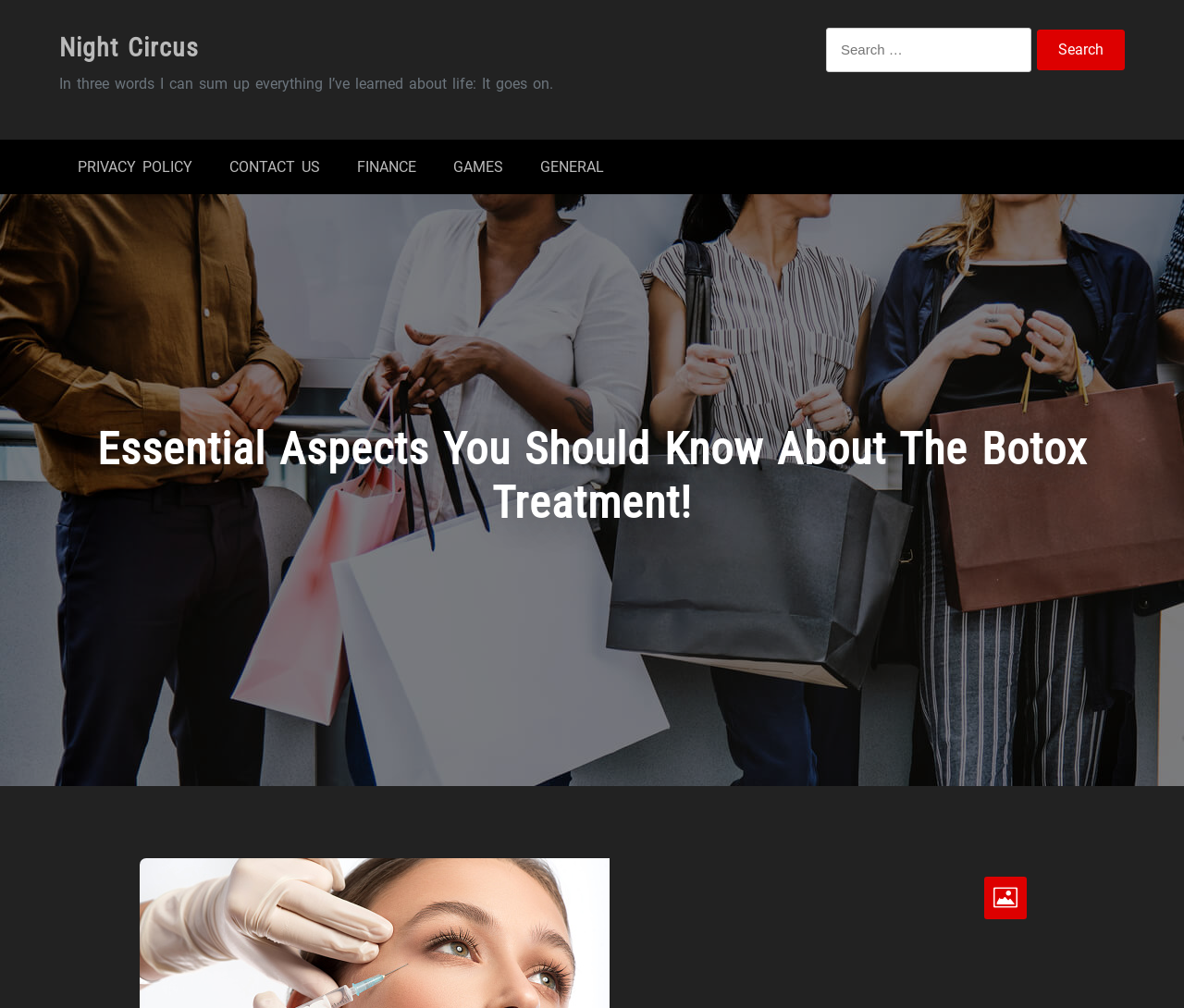What is the main topic of the webpage?
Please provide a single word or phrase as your answer based on the image.

Botox treatment